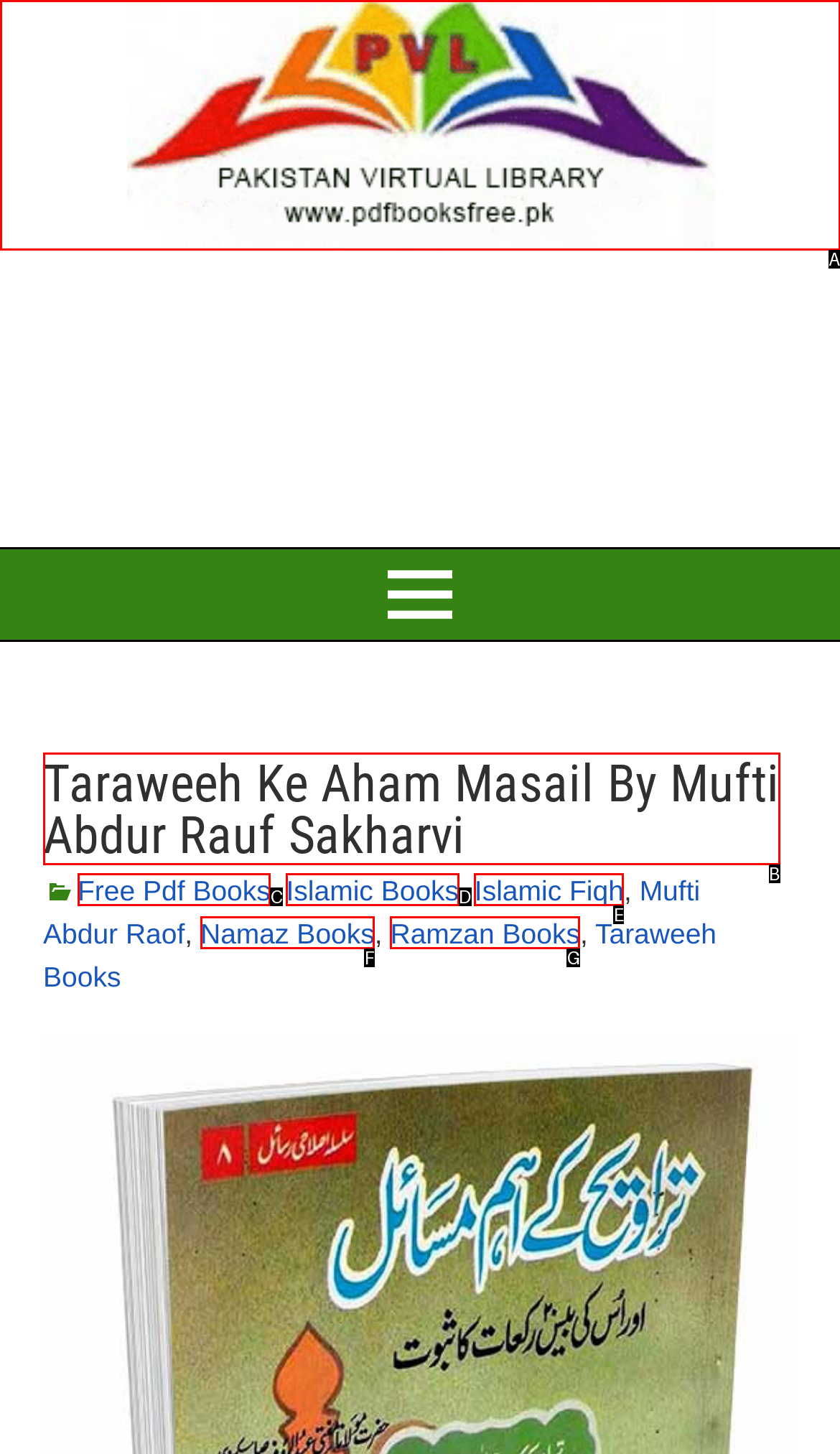Identify the matching UI element based on the description: Namaz Books
Reply with the letter from the available choices.

F